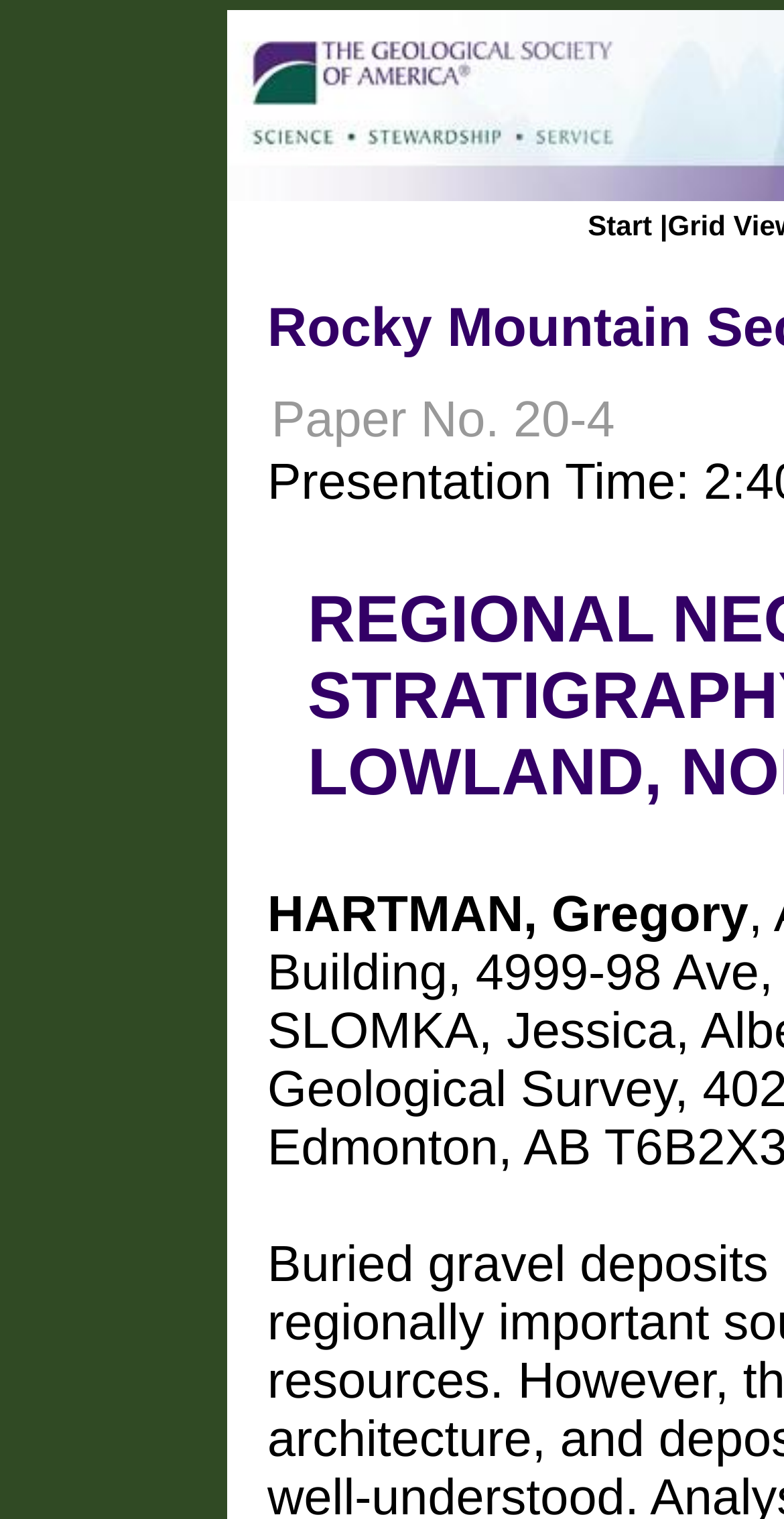Bounding box coordinates must be specified in the format (top-left x, top-left y, bottom-right x, bottom-right y). All values should be floating point numbers between 0 and 1. What are the bounding box coordinates of the UI element described as: Start

[0.75, 0.138, 0.832, 0.159]